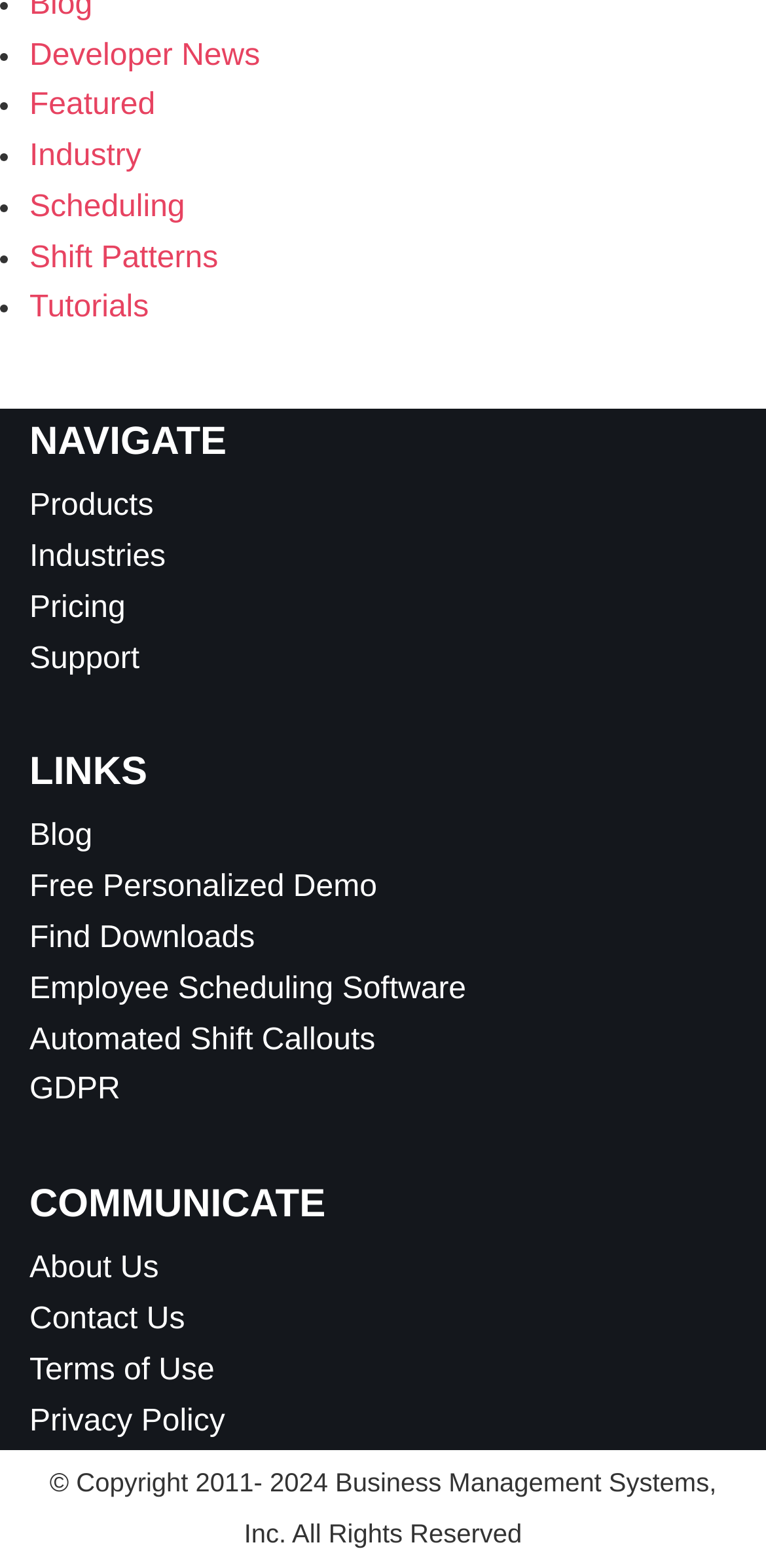Locate the bounding box coordinates of the element that should be clicked to execute the following instruction: "Click on Developer News".

[0.038, 0.024, 0.339, 0.046]